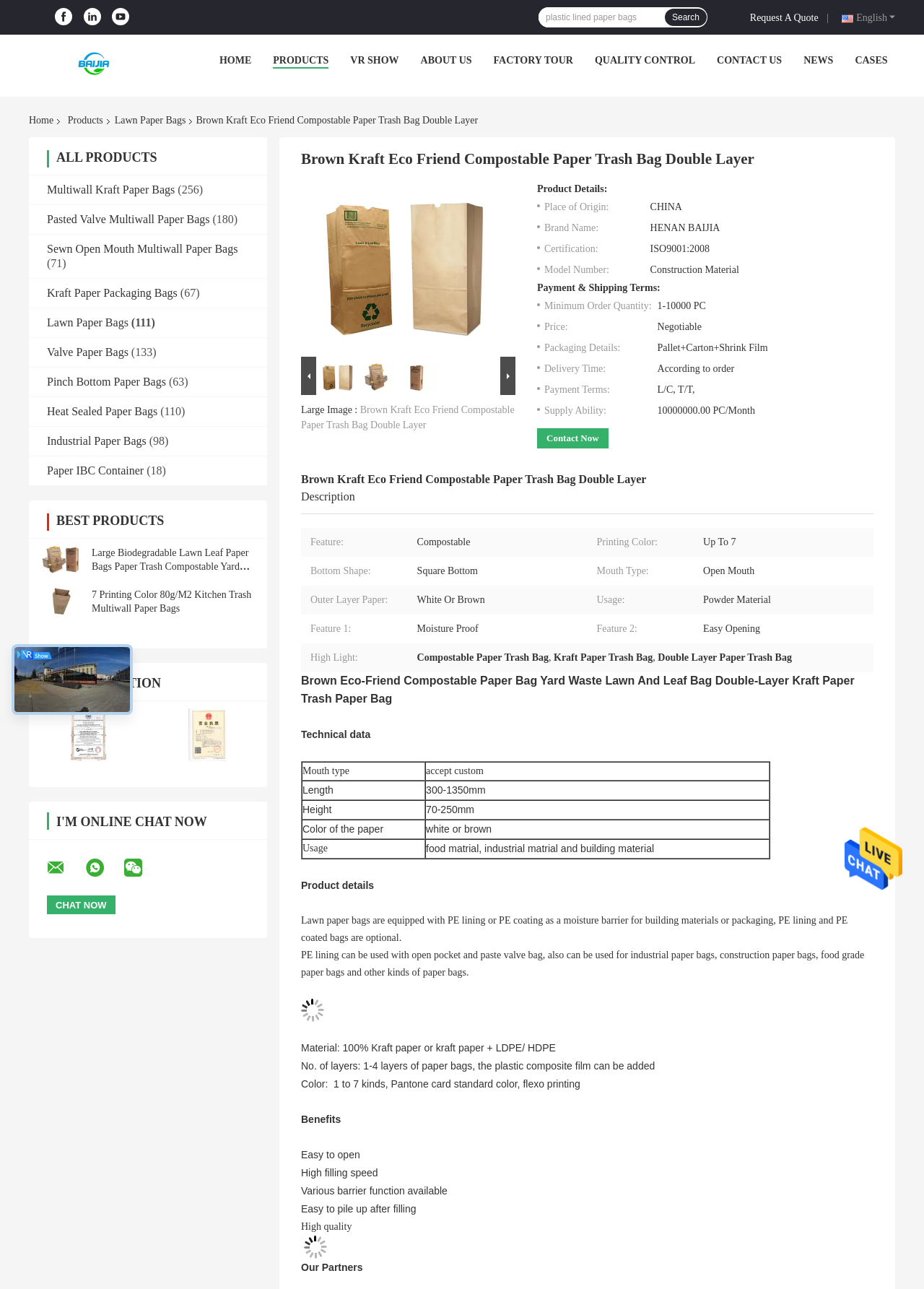Predict the bounding box of the UI element based on this description: "Pinch Bottom Paper Bags".

[0.051, 0.291, 0.18, 0.301]